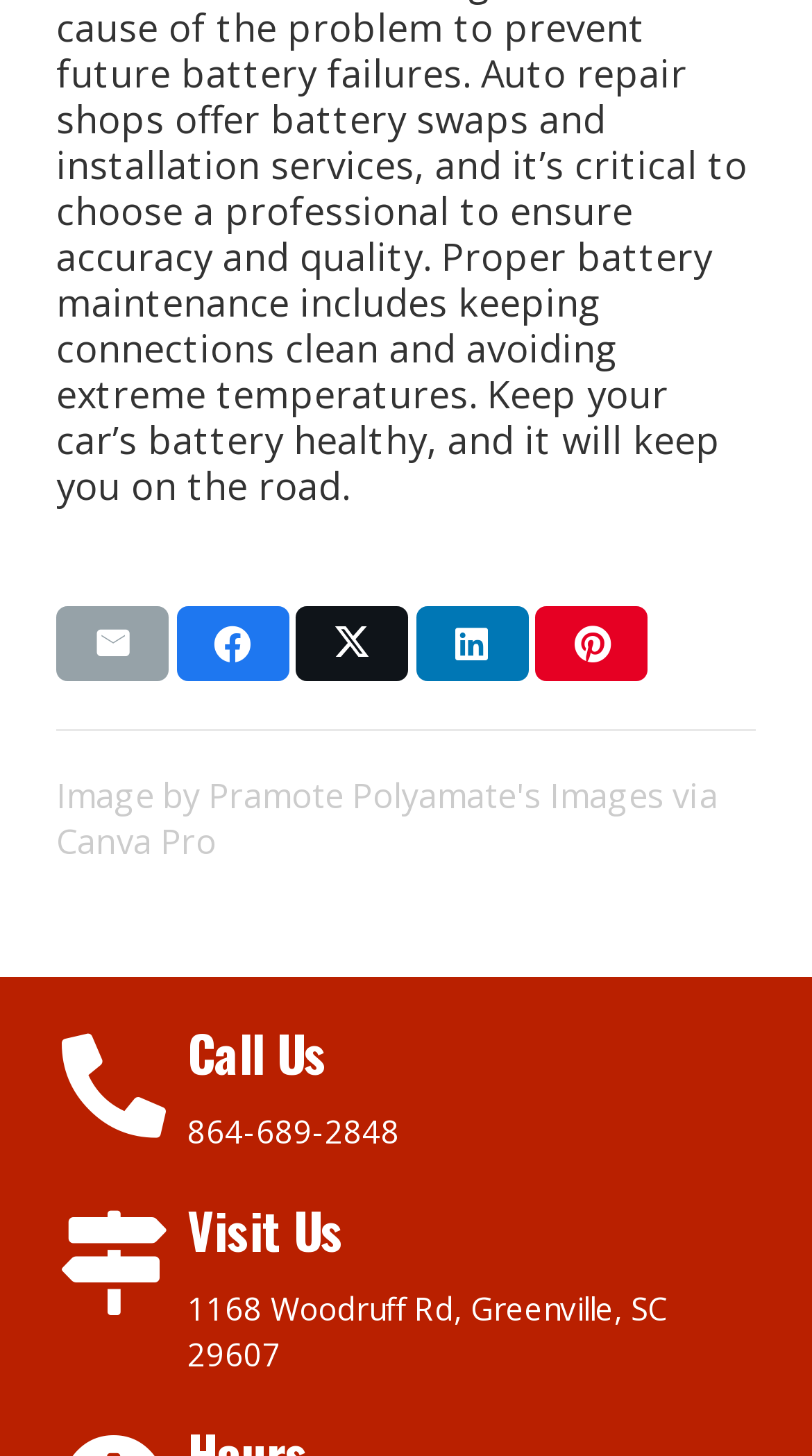Find the bounding box coordinates of the clickable area that will achieve the following instruction: "Tweet this".

[0.365, 0.416, 0.503, 0.467]